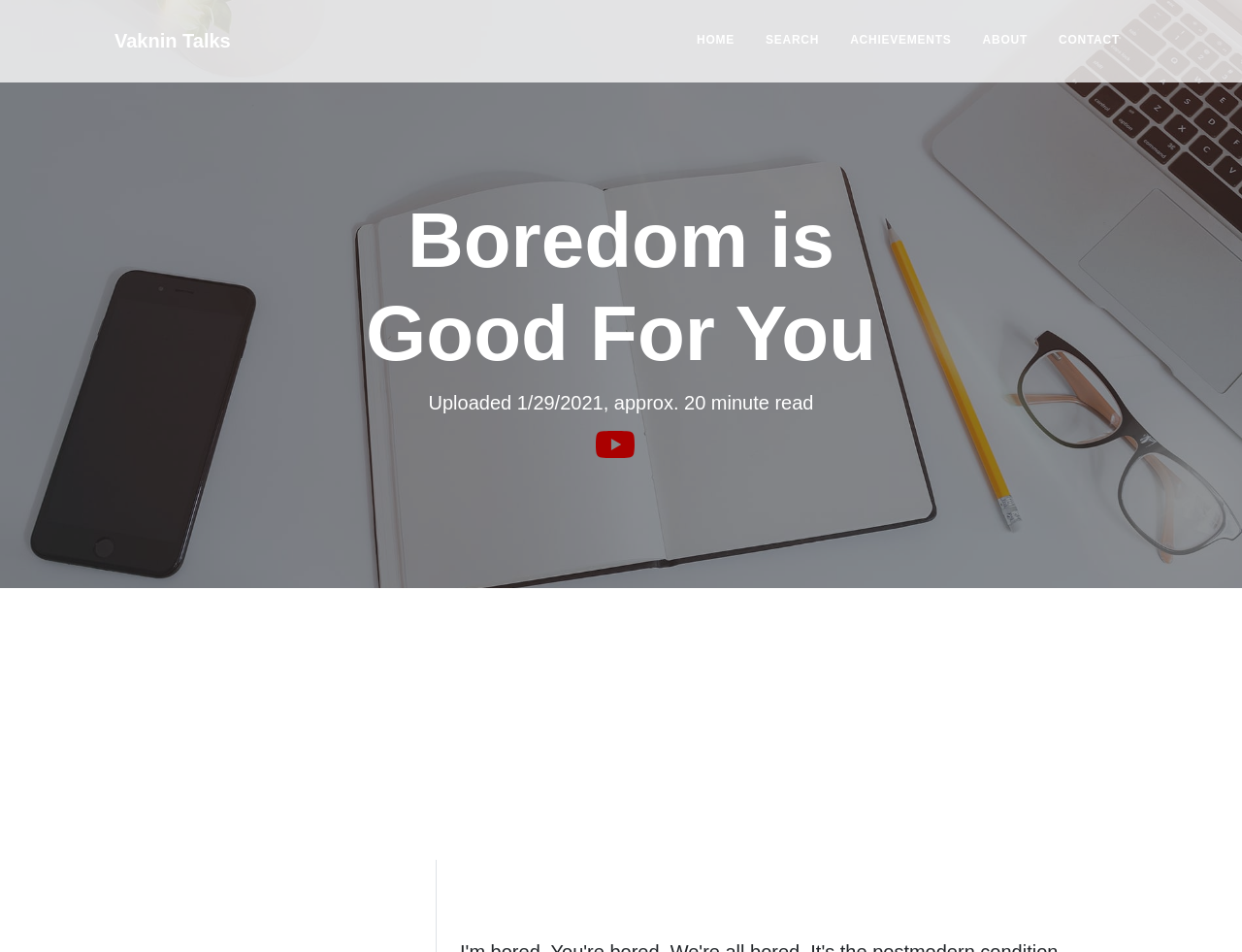Find the bounding box coordinates for the UI element whose description is: "Home". The coordinates should be four float numbers between 0 and 1, in the format [left, top, right, bottom].

[0.555, 0.008, 0.598, 0.077]